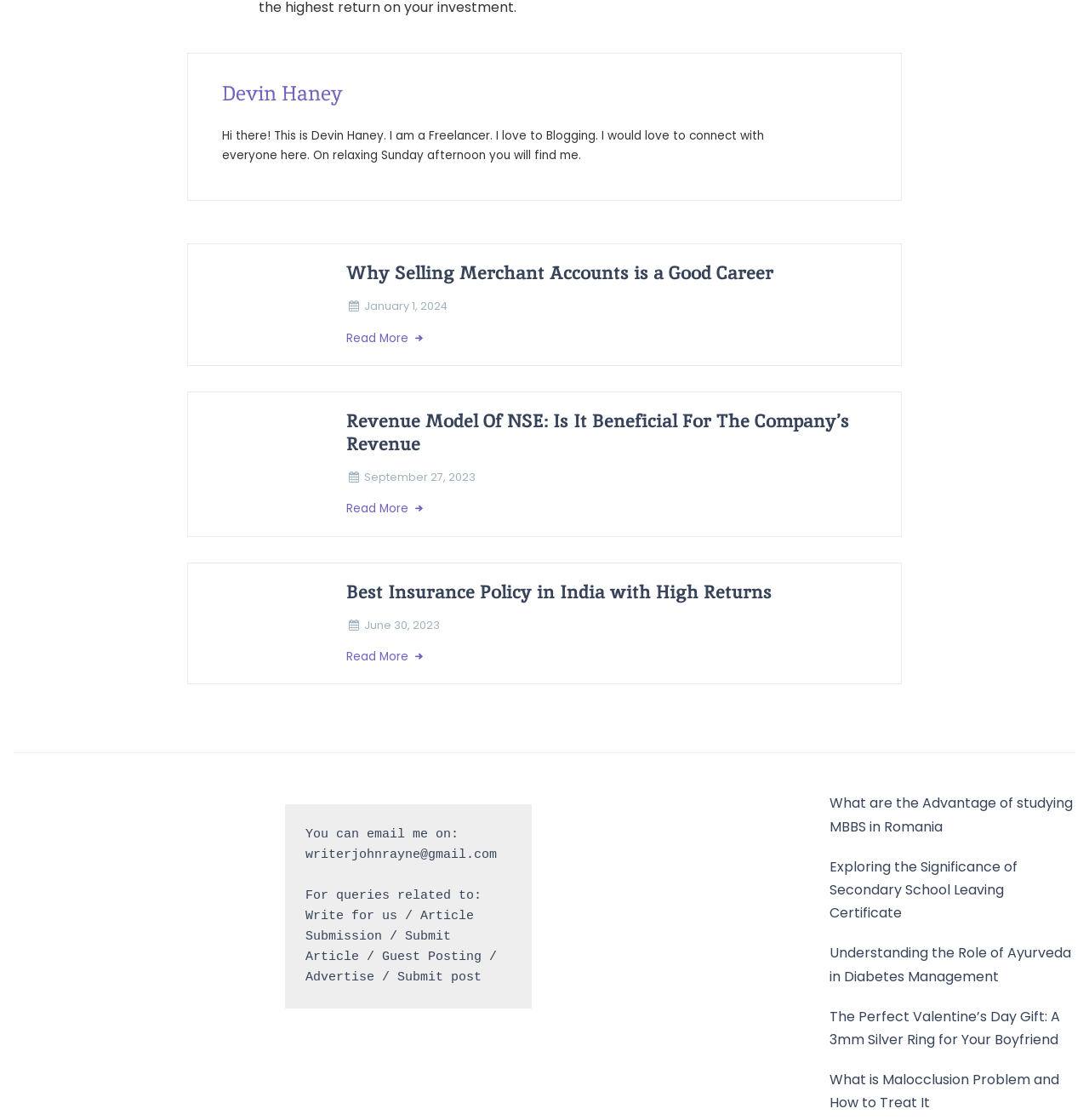Find the bounding box coordinates for the element that must be clicked to complete the instruction: "View the article about Revenue Model Of NSE". The coordinates should be four float numbers between 0 and 1, indicated as [left, top, right, bottom].

[0.318, 0.365, 0.812, 0.406]